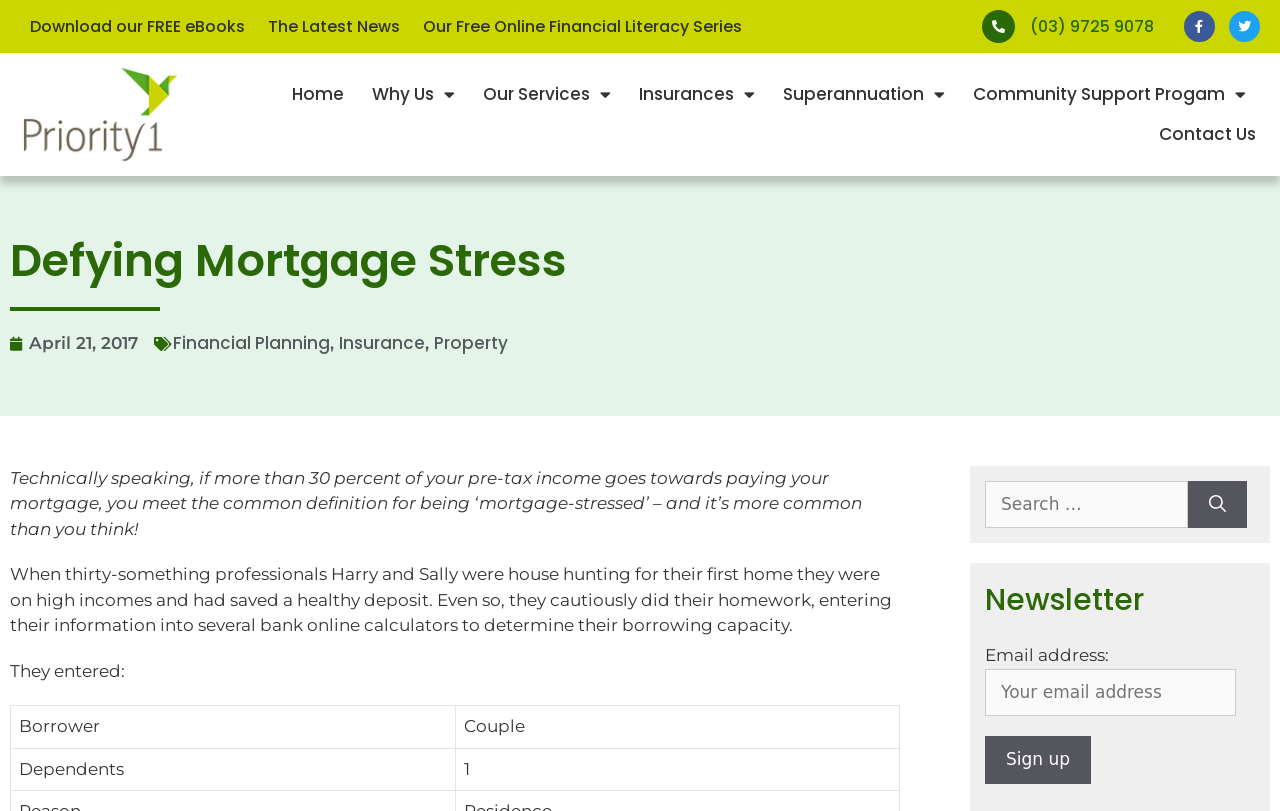What can be downloaded from the webpage?
Please provide a comprehensive answer based on the visual information in the image.

I found a link at the top of the webpage with the text 'Download our FREE eBooks', which suggests that visitors can download free eBooks from the website.